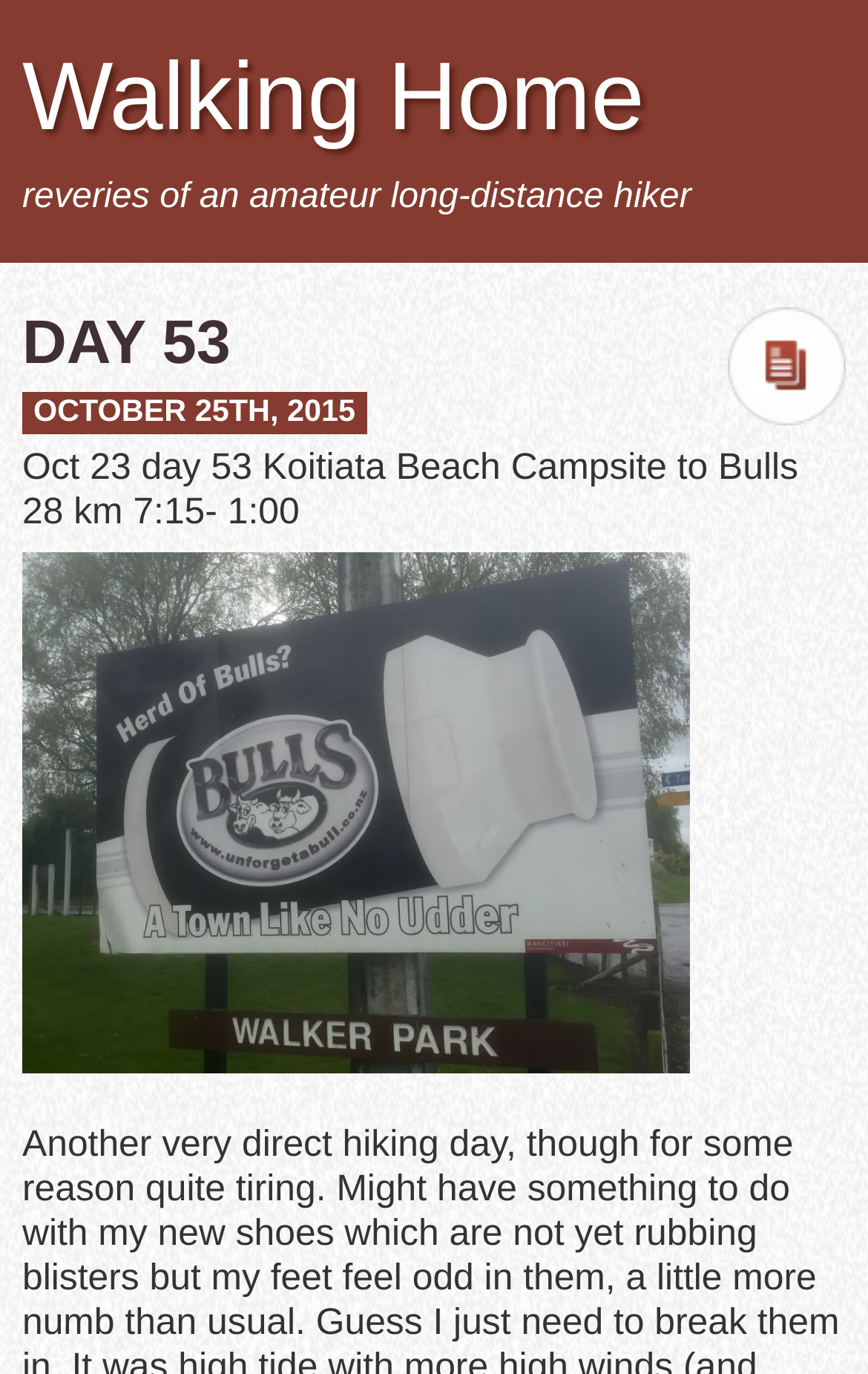Please provide the bounding box coordinate of the region that matches the element description: alt="image". Coordinates should be in the format (top-left x, top-left y, bottom-right x, bottom-right y) and all values should be between 0 and 1.

[0.026, 0.77, 0.795, 0.801]